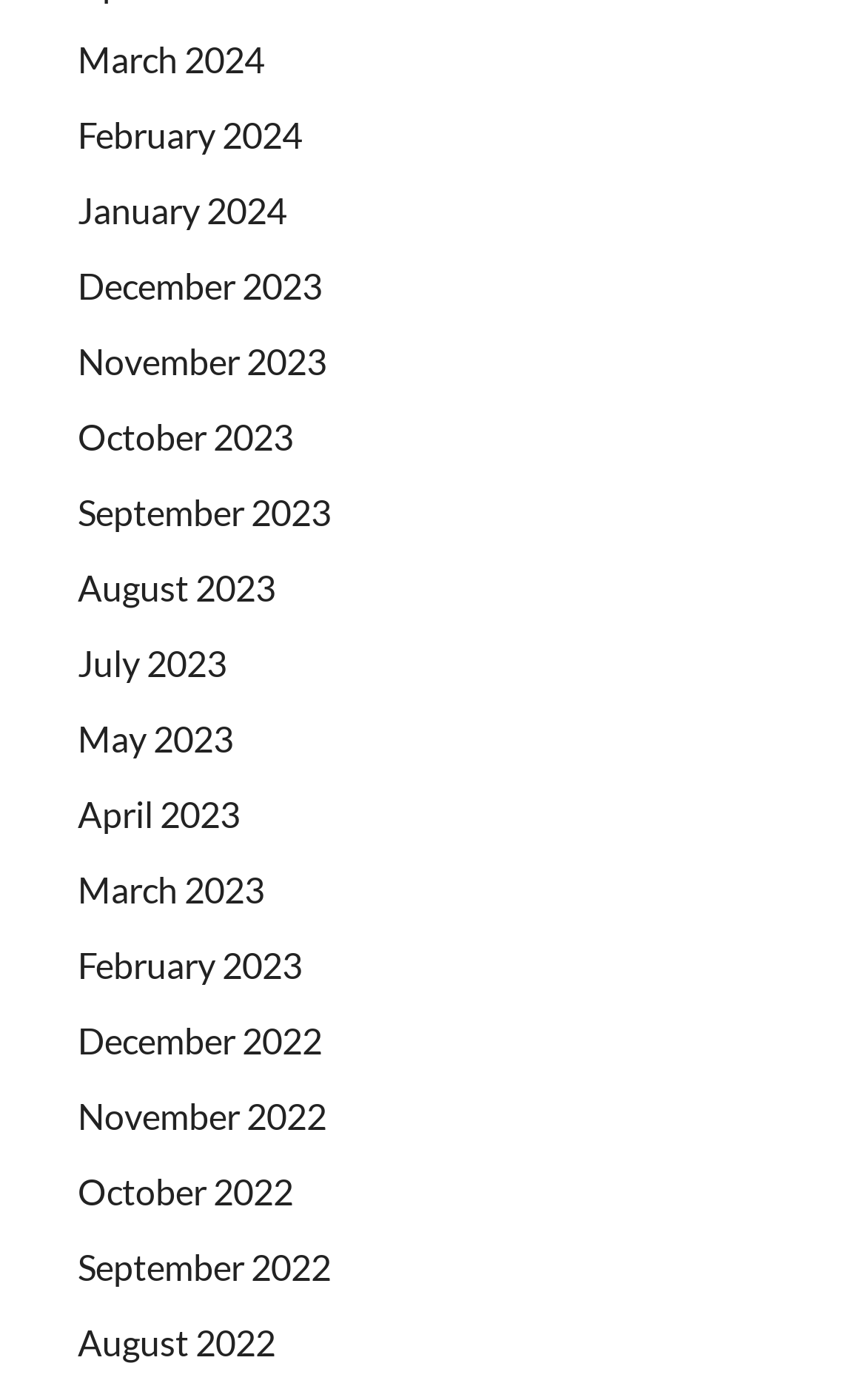Find and provide the bounding box coordinates for the UI element described with: "March 2024".

[0.09, 0.027, 0.305, 0.057]